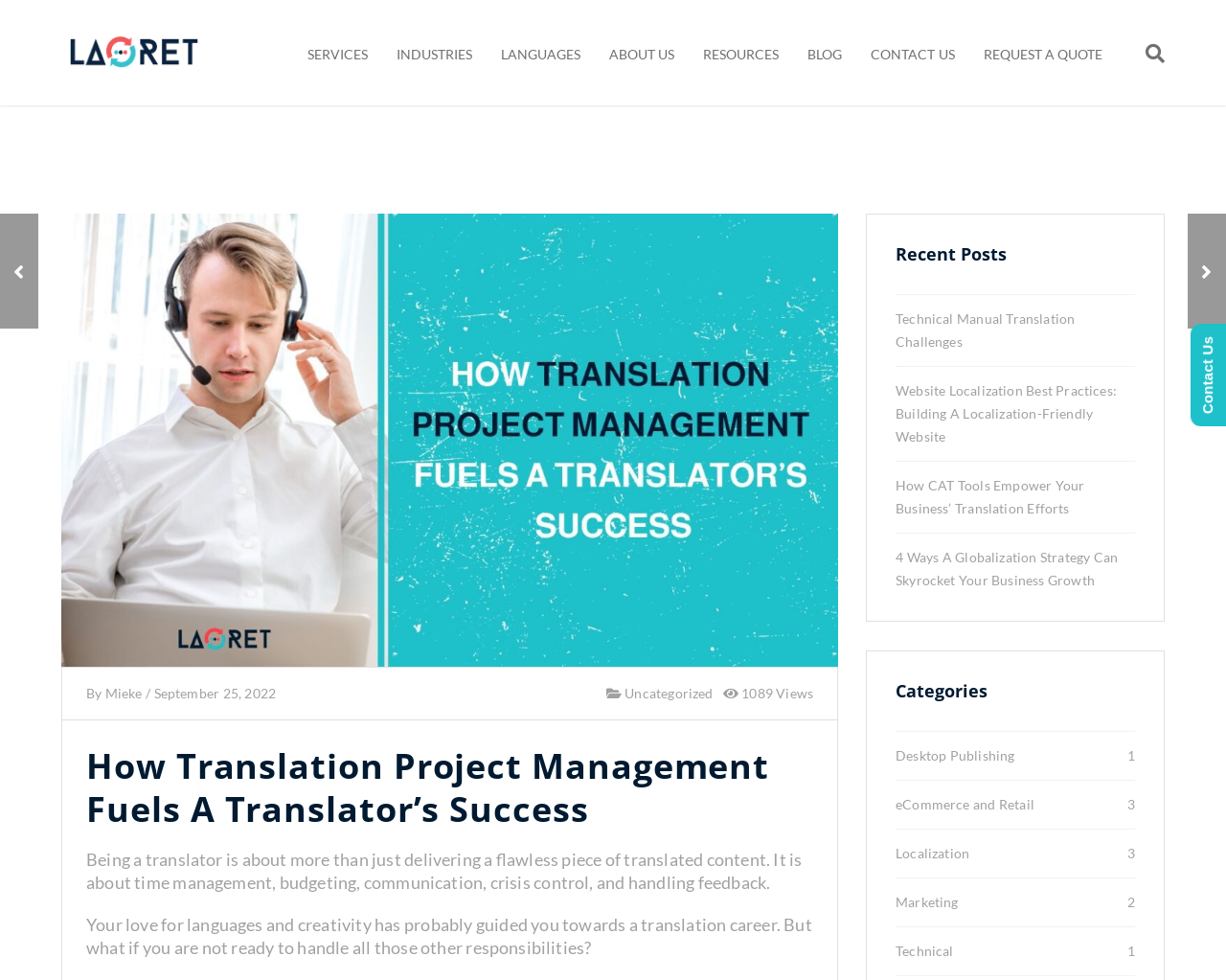Using the information shown in the image, answer the question with as much detail as possible: What is the main topic of the webpage?

Based on the webpage content, I can see that the main topic is about translation project management, which is evident from the headings, links, and text on the page. The webpage seems to be discussing the importance of translation project management for translators and how it can fuel their success.